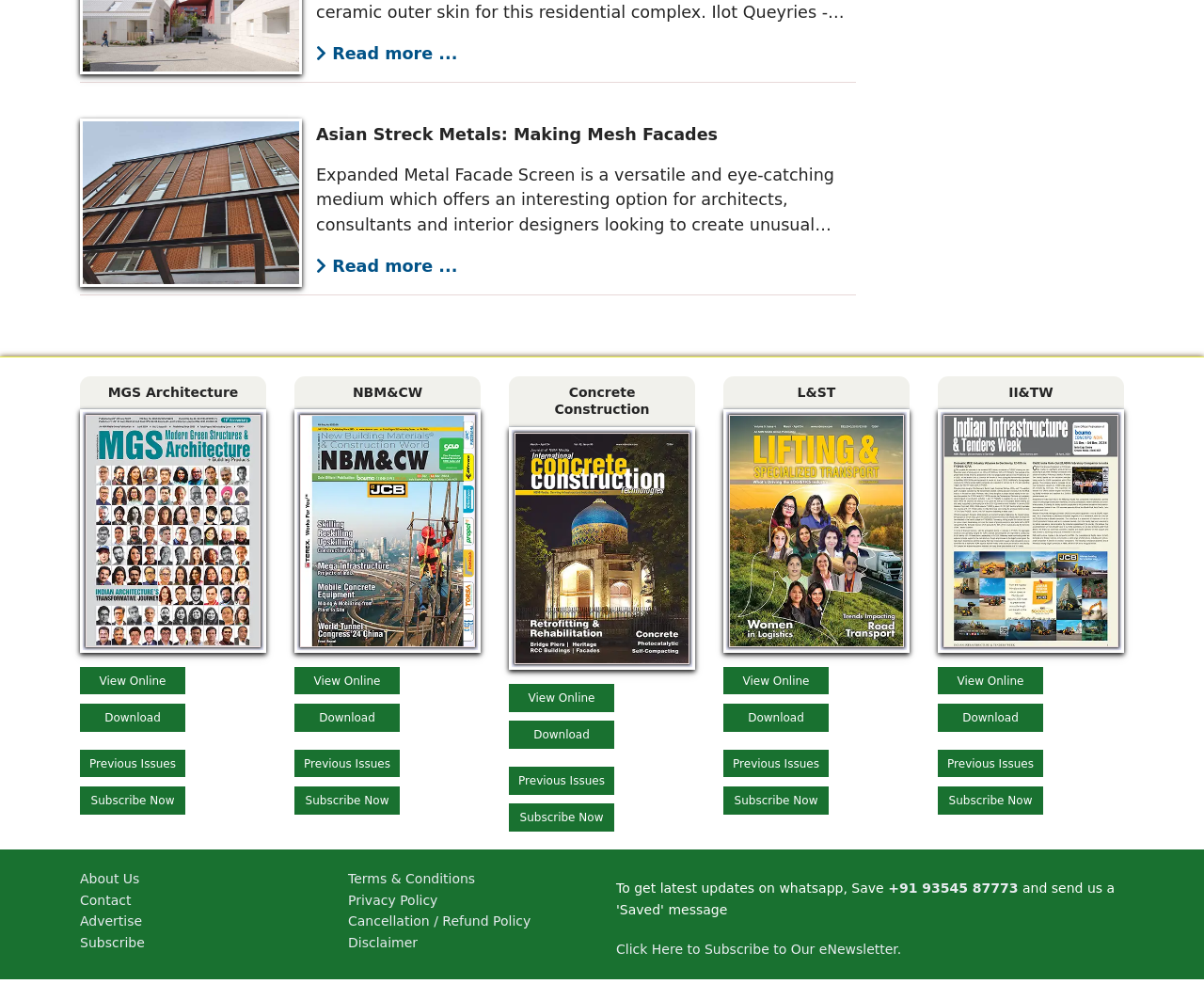Can you determine the bounding box coordinates of the area that needs to be clicked to fulfill the following instruction: "Get latest updates on whatsapp"?

[0.738, 0.895, 0.846, 0.911]